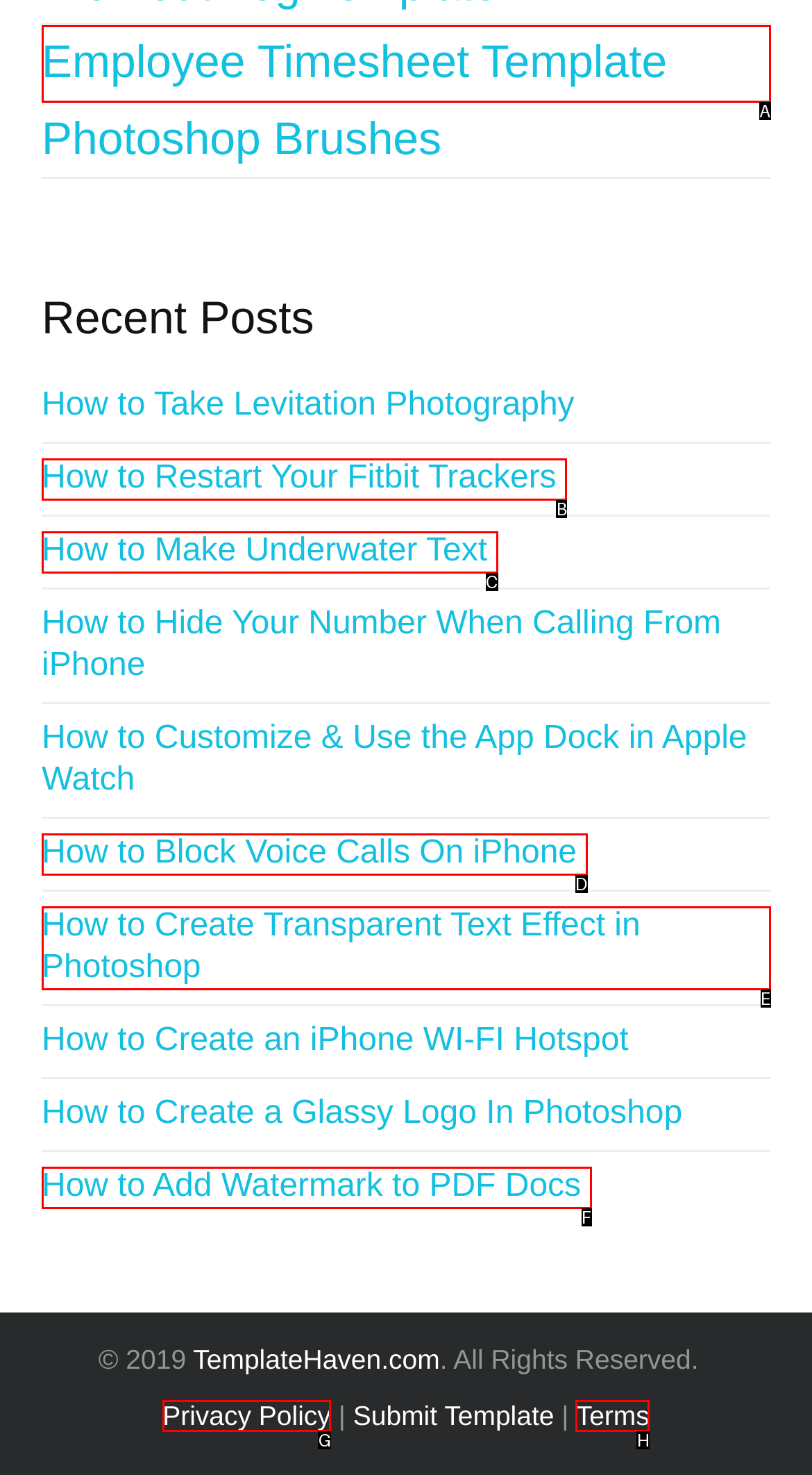Select the option that corresponds to the description: Employee Timesheet Template
Respond with the letter of the matching choice from the options provided.

A